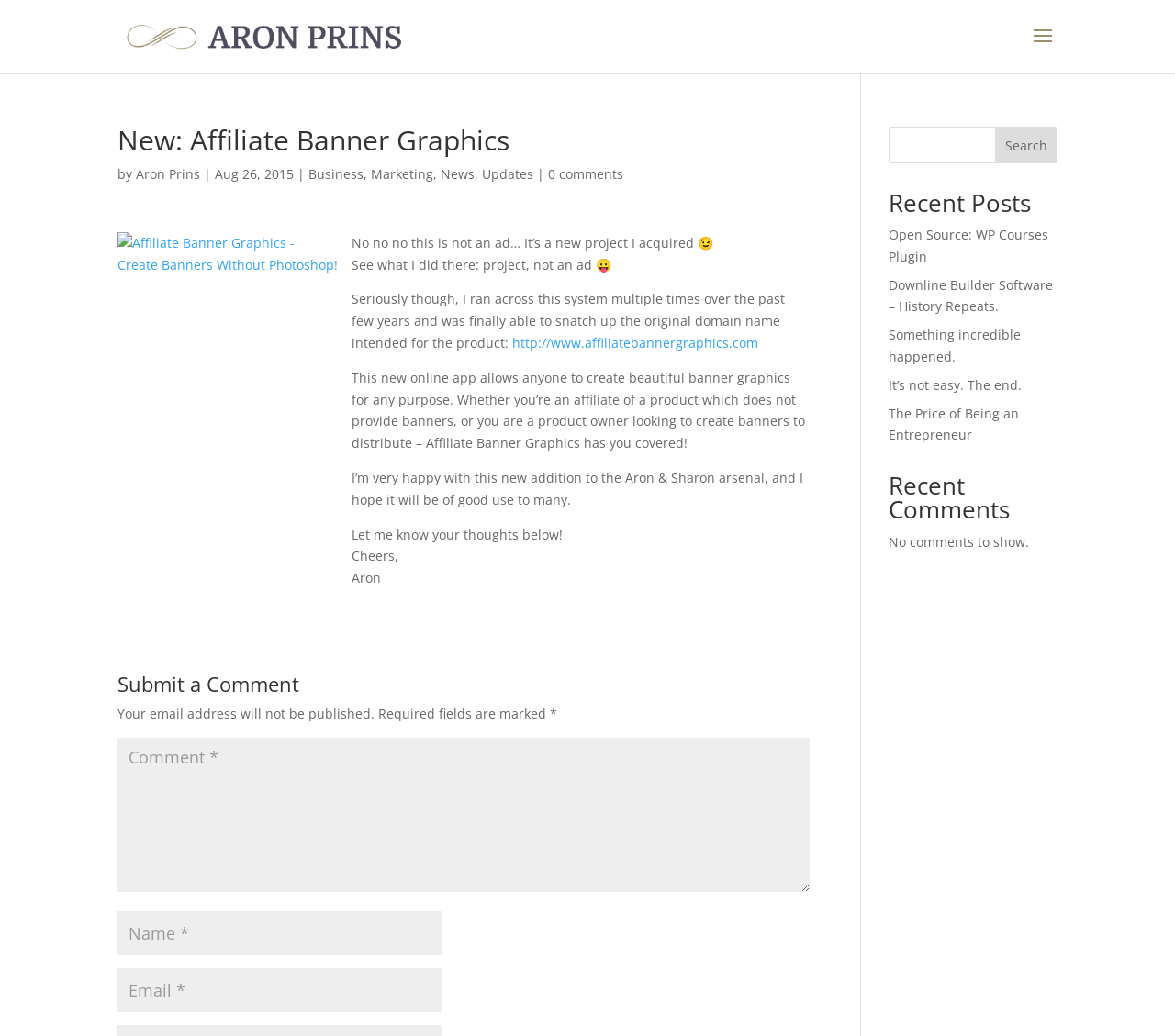How many comments are there on this blog post?
Your answer should be a single word or phrase derived from the screenshot.

0